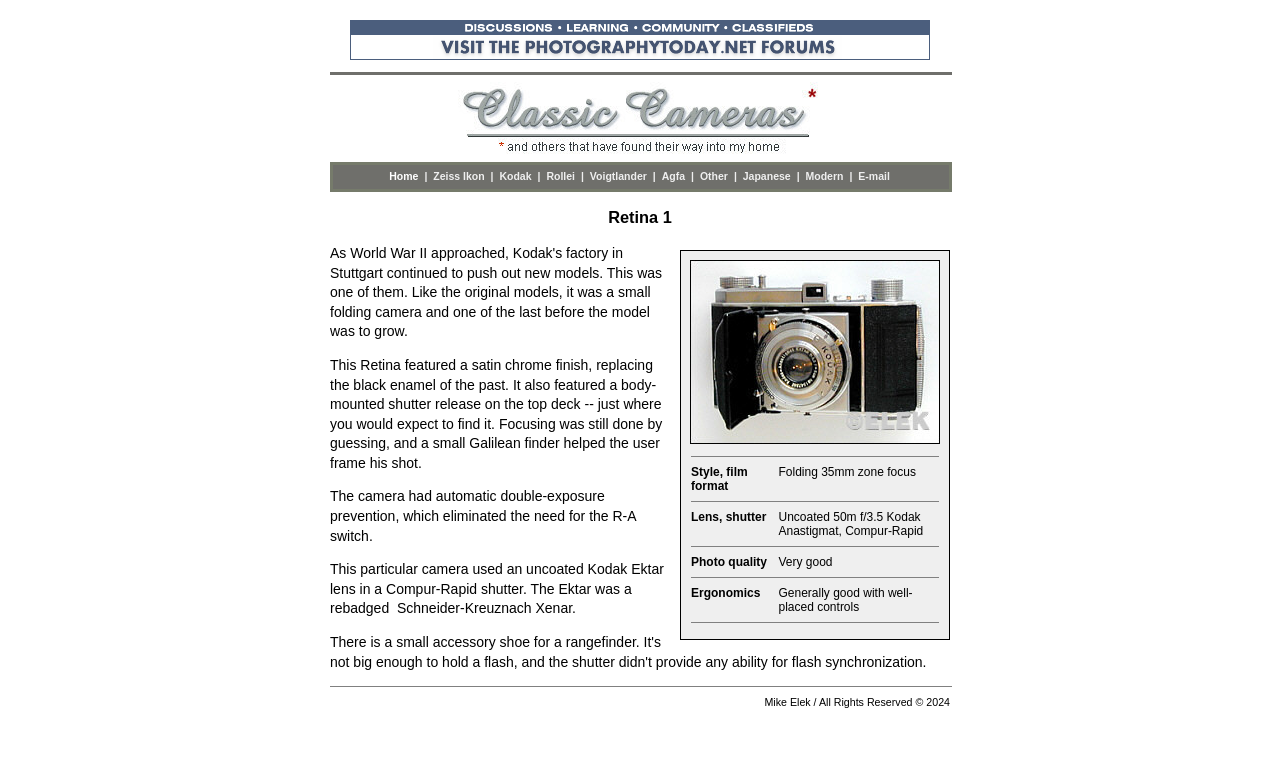Find the bounding box coordinates for the element that must be clicked to complete the instruction: "View YOUR UNIVERSE IS UNLIMITED". The coordinates should be four float numbers between 0 and 1, indicated as [left, top, right, bottom].

None